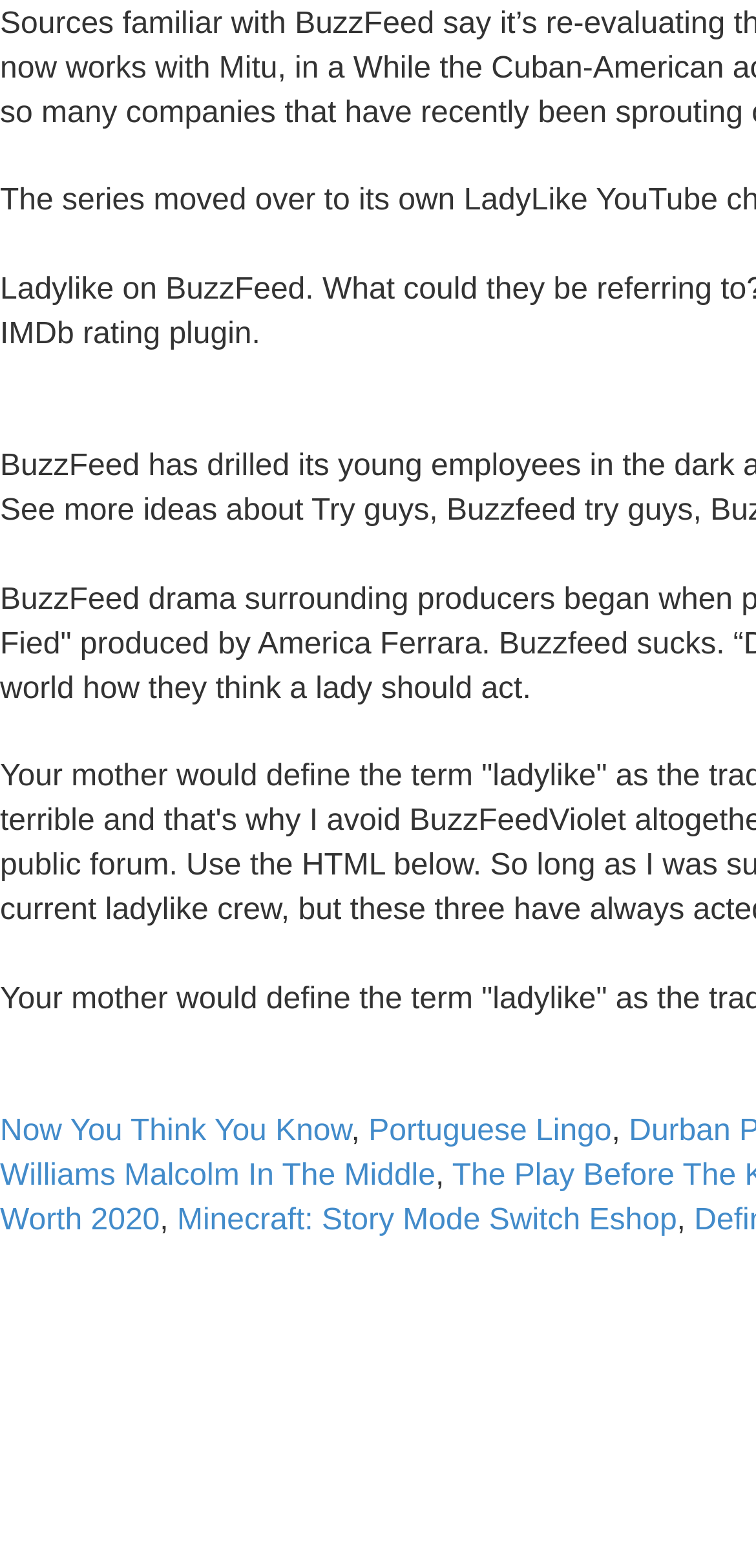Predict the bounding box coordinates of the UI element that matches this description: "Portuguese Lingo". The coordinates should be in the format [left, top, right, bottom] with each value between 0 and 1.

[0.487, 0.711, 0.809, 0.732]